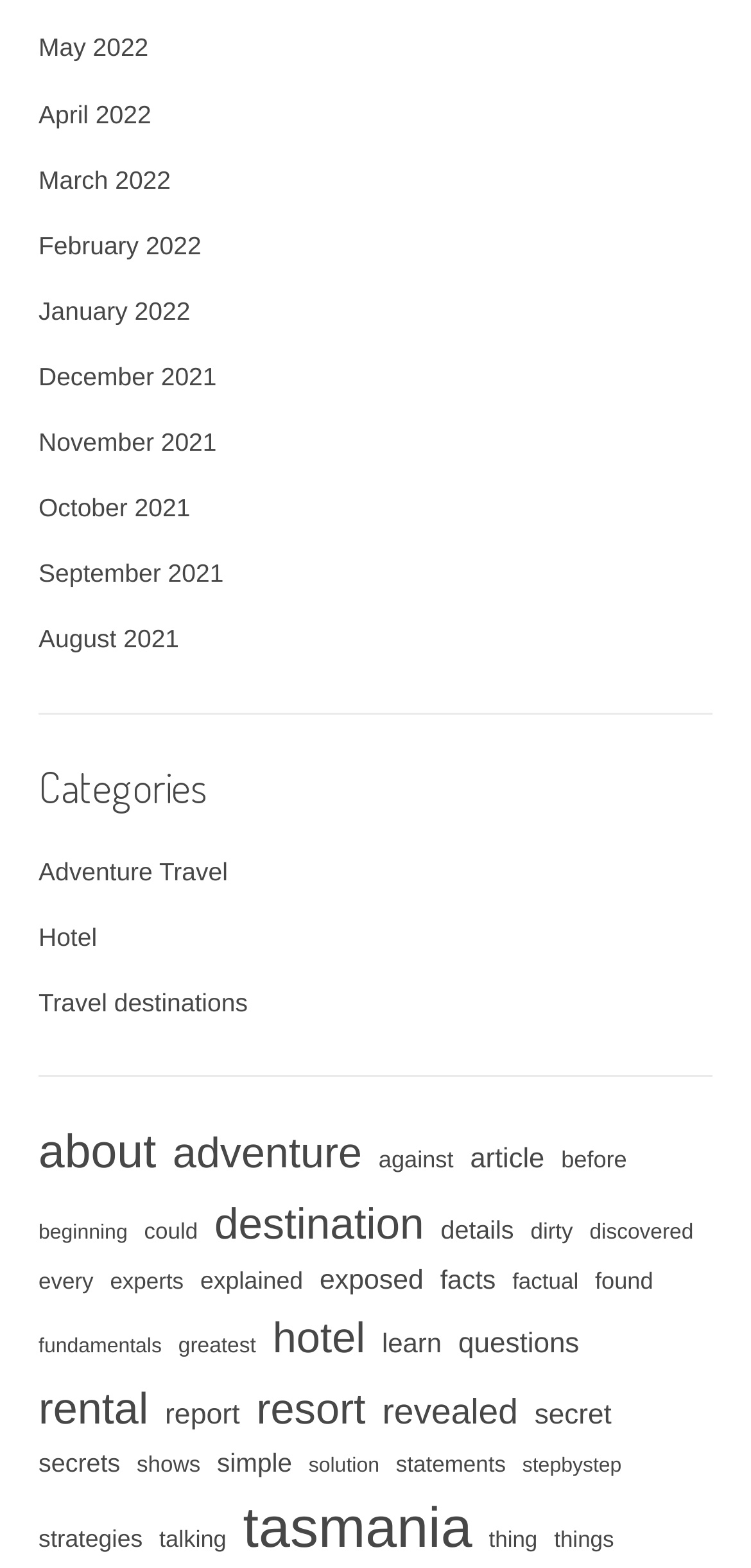Determine the bounding box coordinates of the section to be clicked to follow the instruction: "Learn about adventure travel". The coordinates should be given as four float numbers between 0 and 1, formatted as [left, top, right, bottom].

[0.051, 0.546, 0.303, 0.565]